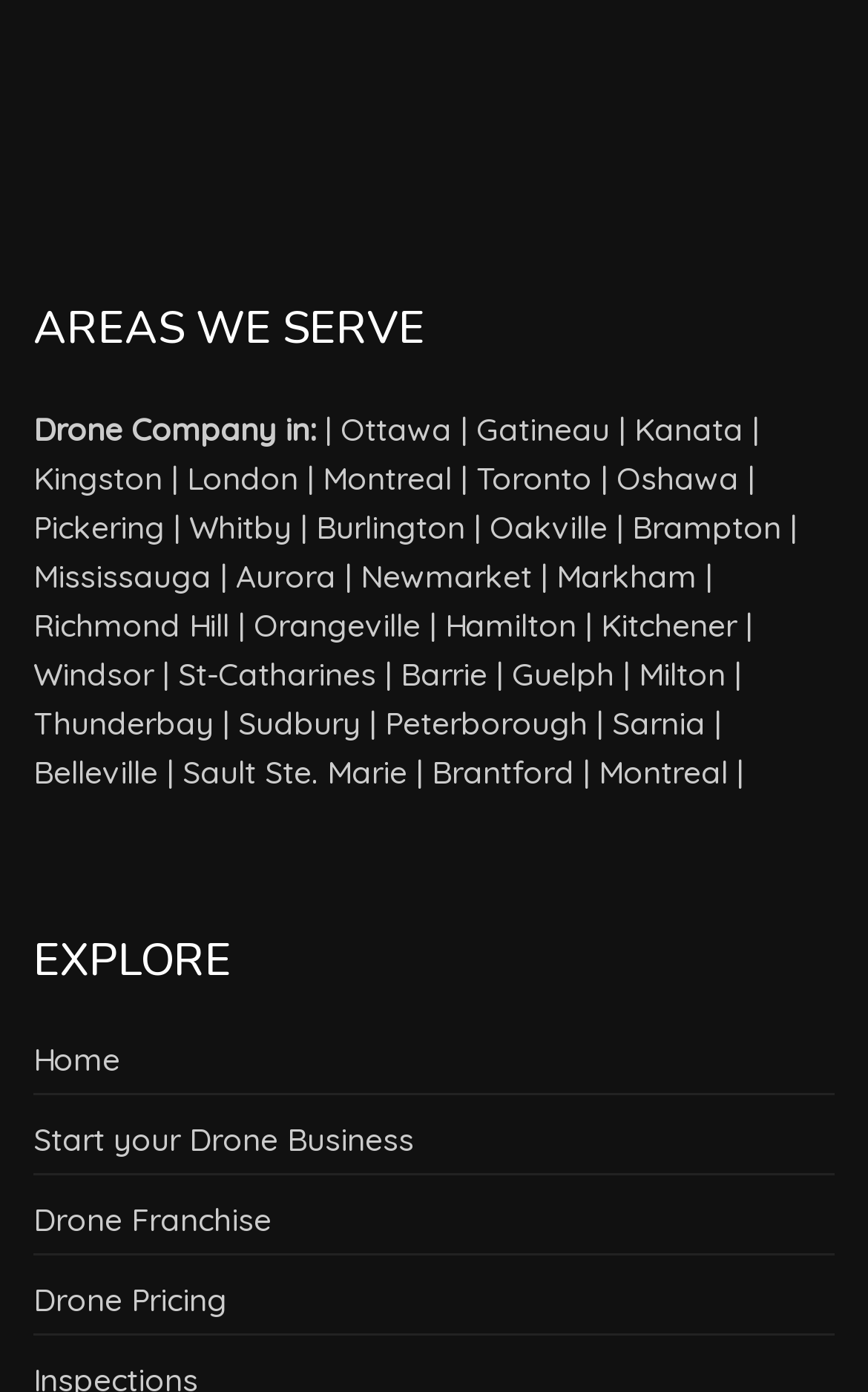Find the UI element described as: "Aurora" and predict its bounding box coordinates. Ensure the coordinates are four float numbers between 0 and 1, [left, top, right, bottom].

[0.272, 0.399, 0.387, 0.428]